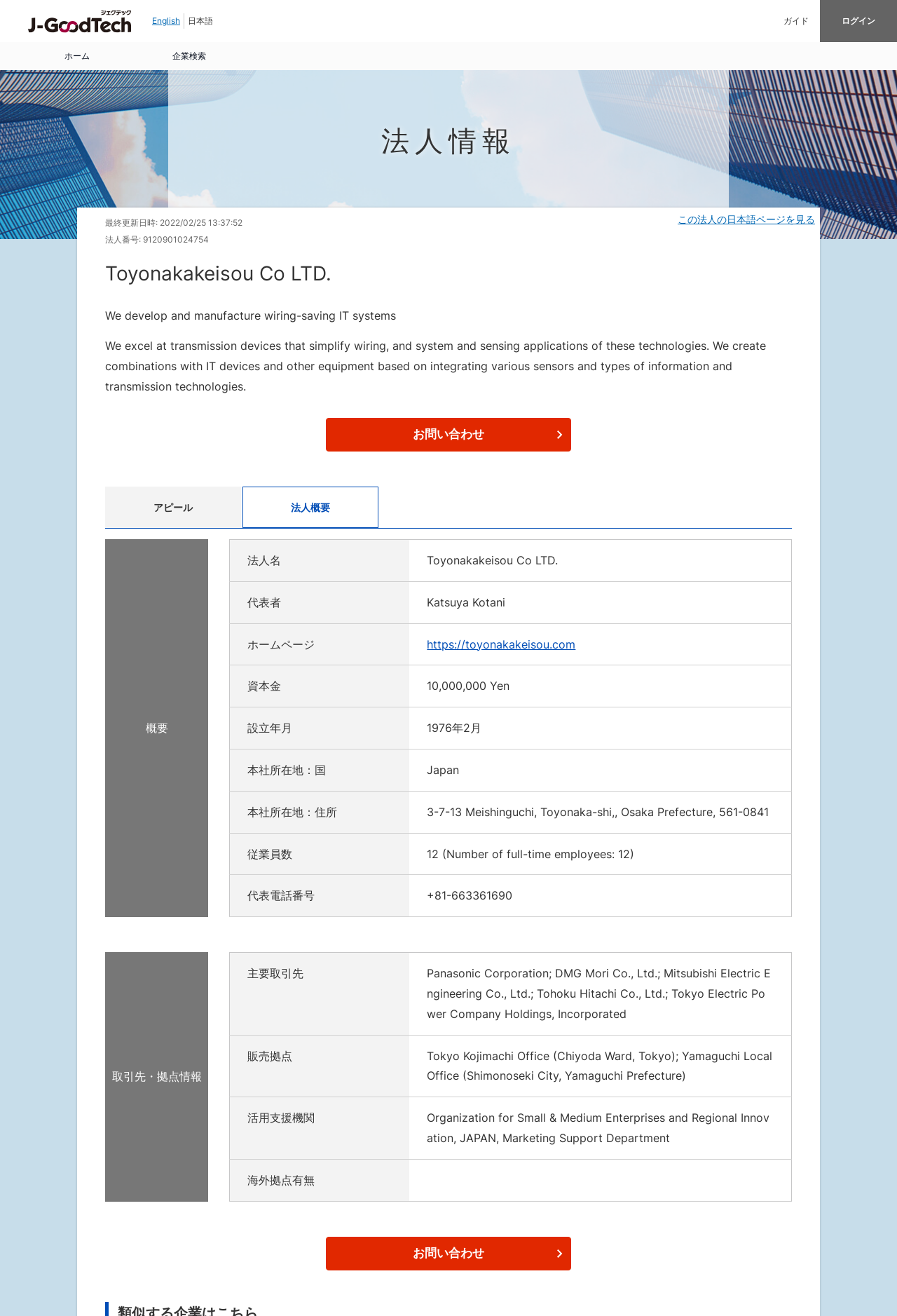Find the bounding box coordinates for the HTML element described in this sentence: "parent_node: English". Provide the coordinates as four float numbers between 0 and 1, in the format [left, top, right, bottom].

[0.031, 0.007, 0.146, 0.025]